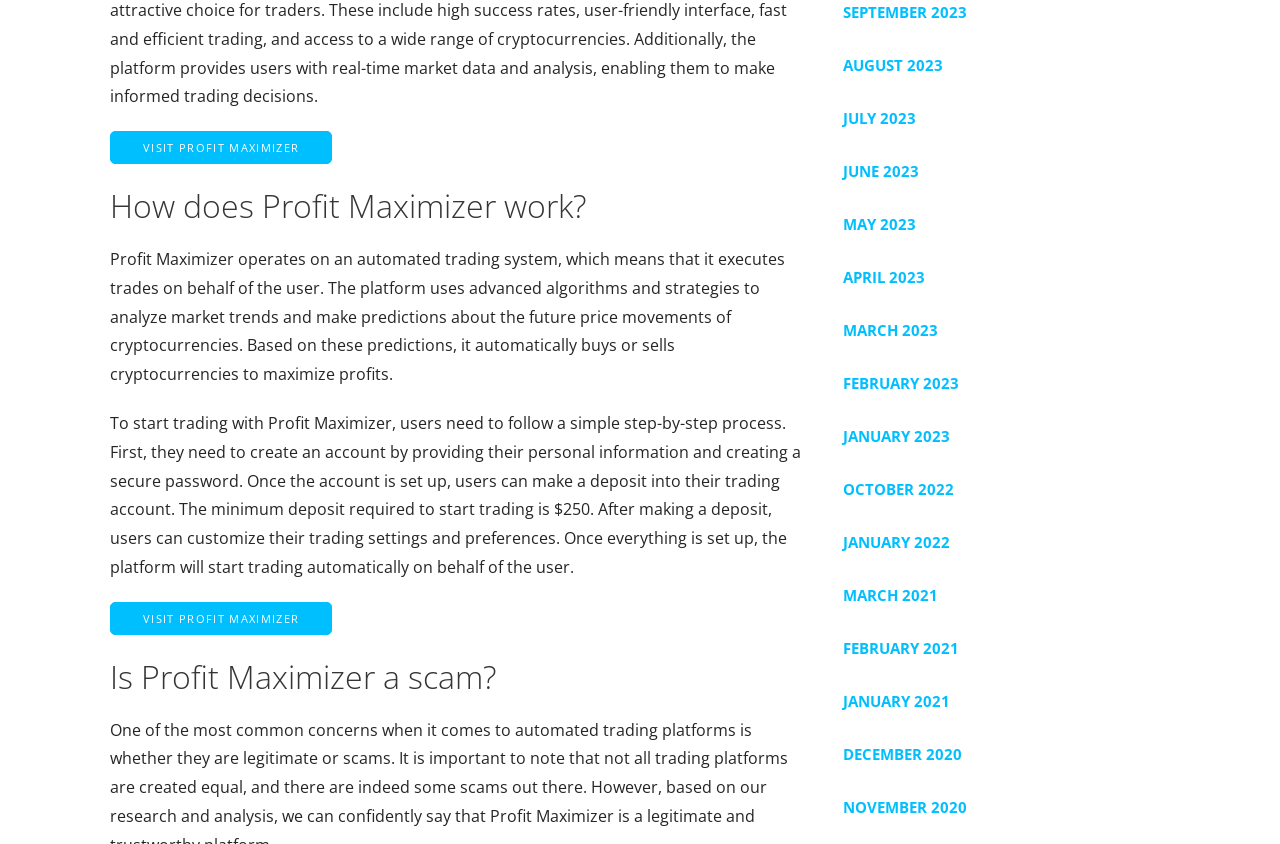Answer the question using only a single word or phrase: 
What is the minimum deposit required to start trading with Profit Maximizer?

$250